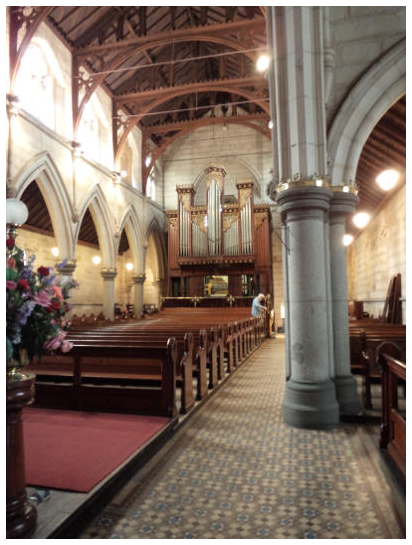What type of arrangement adds color to the church?
Refer to the image and respond with a one-word or short-phrase answer.

Floral arrangement